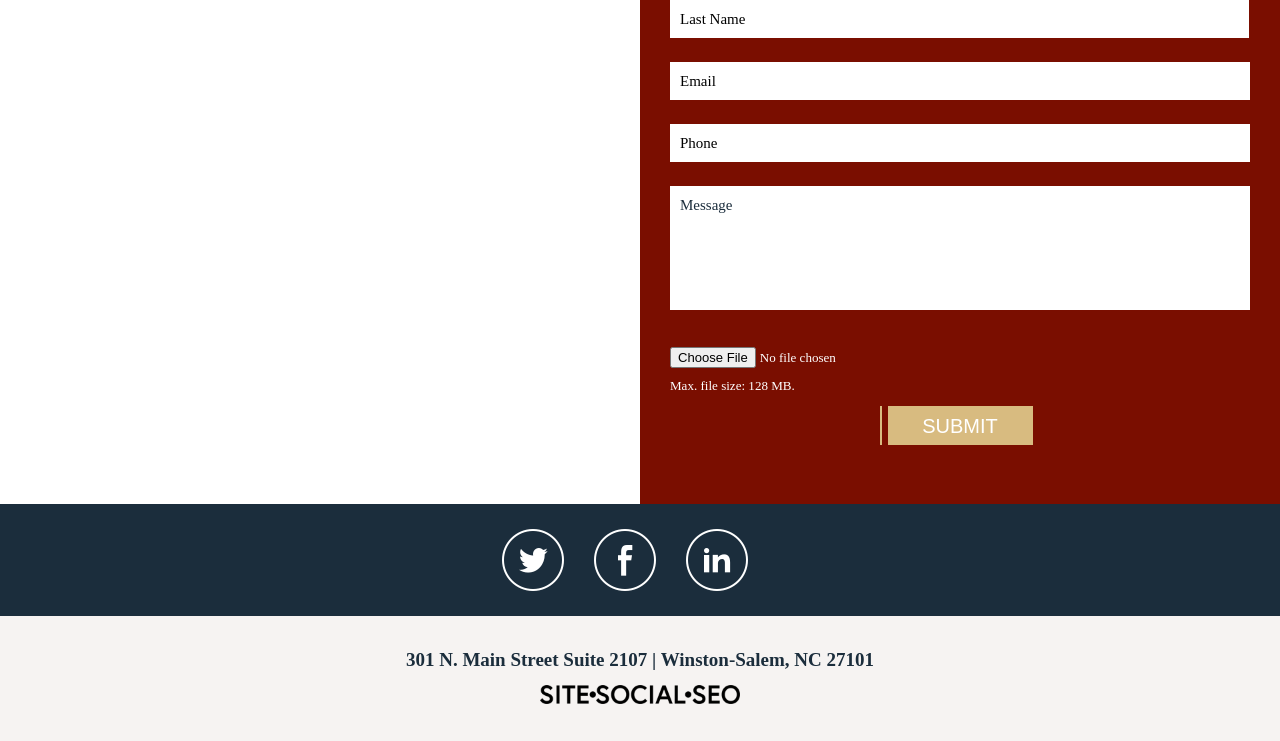Identify the bounding box coordinates of the region that needs to be clicked to carry out this instruction: "Submit the form". Provide these coordinates as four float numbers ranging from 0 to 1, i.e., [left, top, right, bottom].

[0.693, 0.548, 0.807, 0.601]